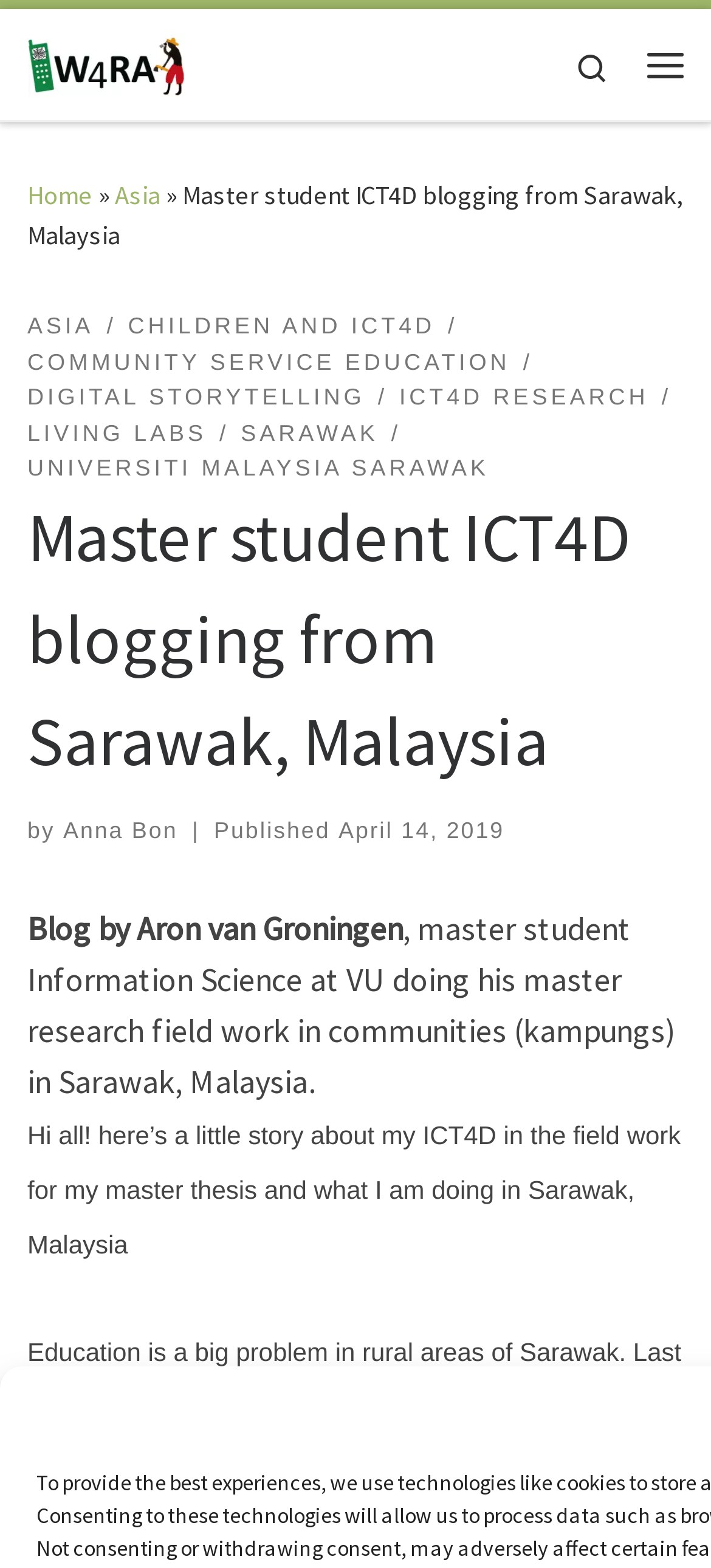Determine the bounding box coordinates for the UI element matching this description: "Search".

[0.779, 0.006, 0.885, 0.076]